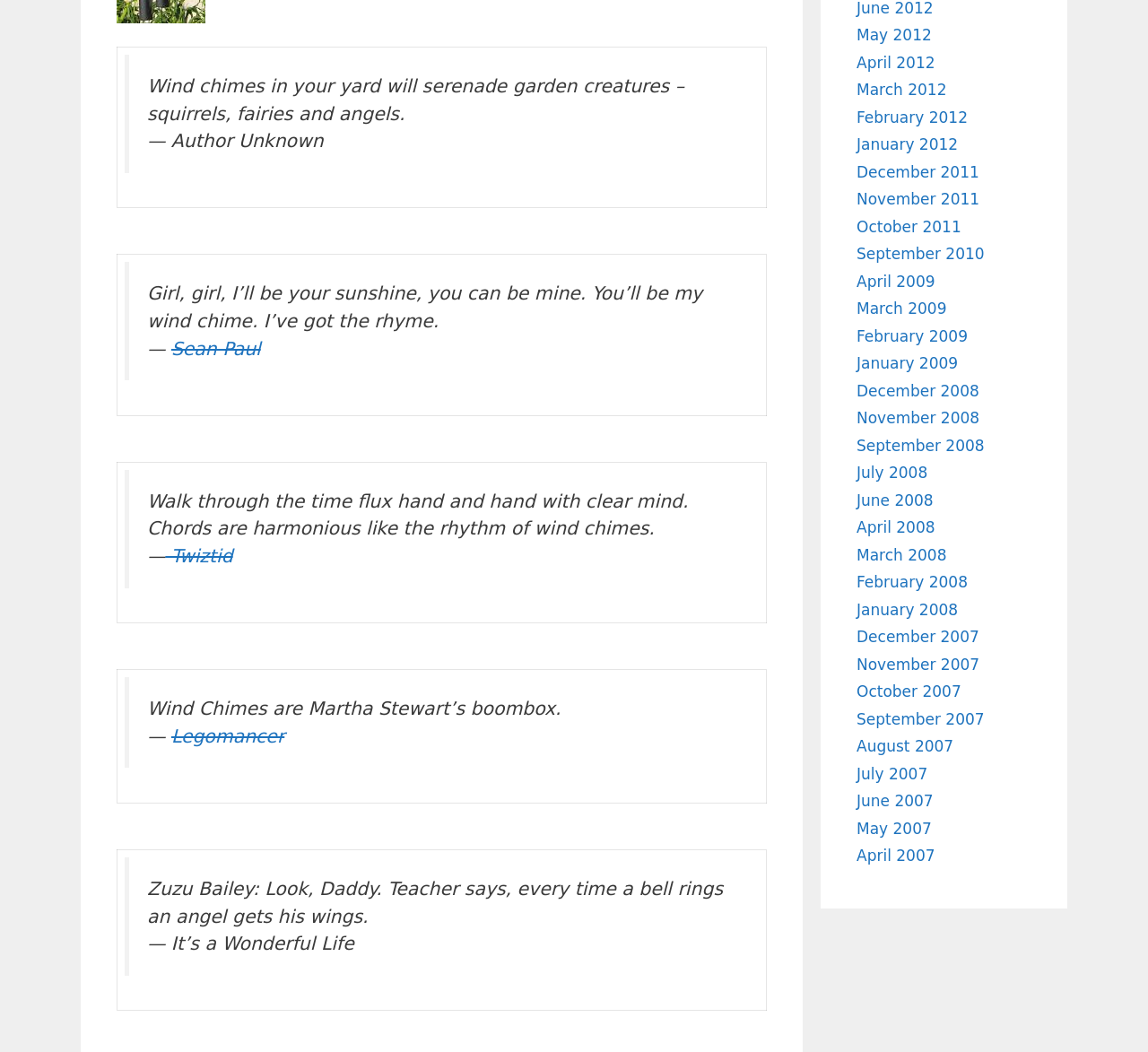Given the element description December 2007, specify the bounding box coordinates of the corresponding UI element in the format (top-left x, top-left y, bottom-right x, bottom-right y). All values must be between 0 and 1.

[0.746, 0.597, 0.853, 0.614]